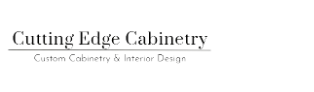Create a detailed narrative of what is happening in the image.

The image features the logo and branding for "Cutting Edge Cabinetry," highlighting their specialization in custom cabinetry and interior design. The logo presents a clean and modern aesthetic, reflecting the company's commitment to quality and contemporary design standards. This visual representation serves to establish the company's identity within the home remodeling industry, particularly focusing on personalizing kitchen spaces. The tagline emphasizes their expertise in crafting tailored cabinetry solutions that enhance both functionality and style in living environments.